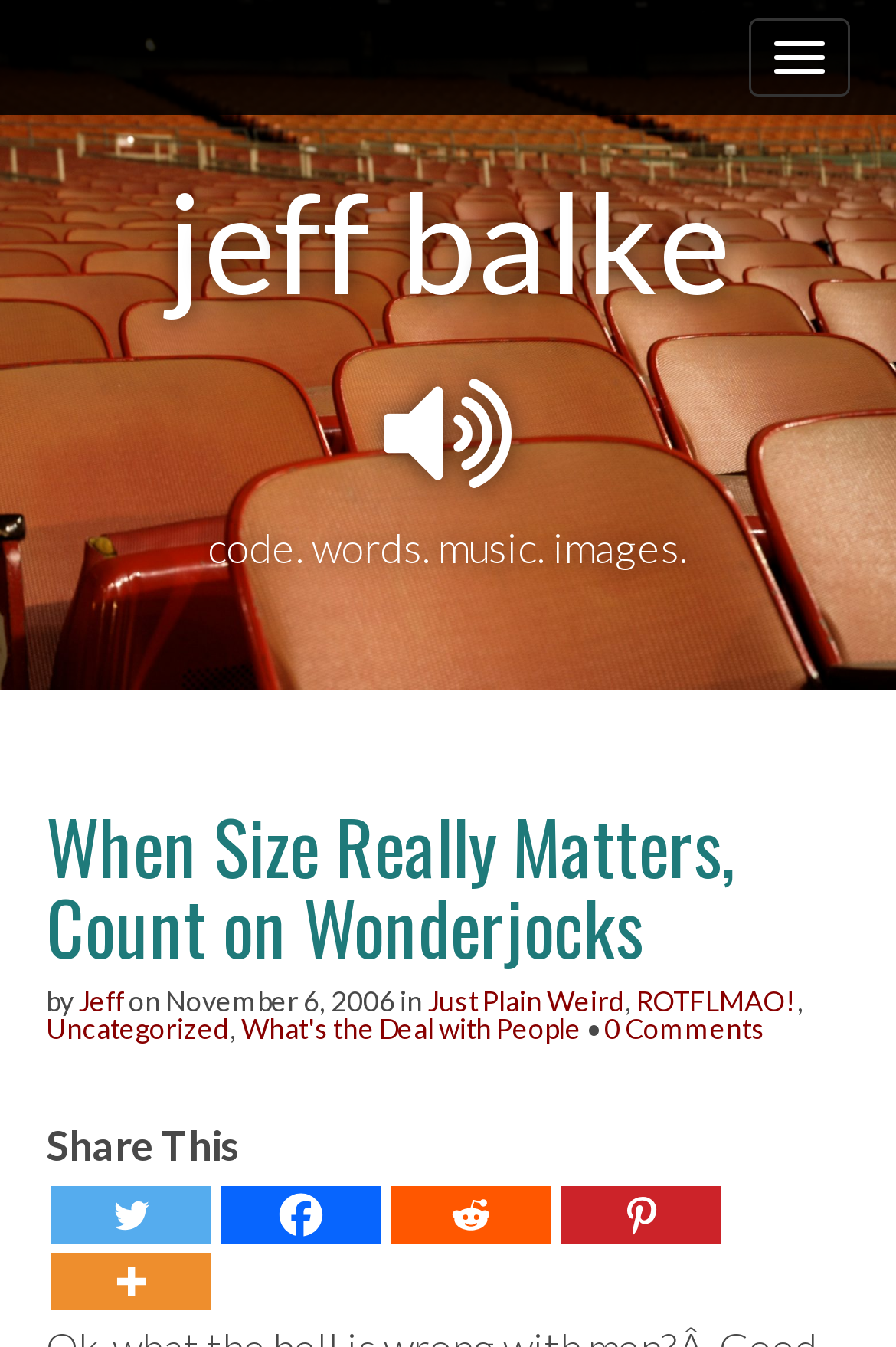Identify the bounding box coordinates of the clickable region necessary to fulfill the following instruction: "Visit Divorce Magazine". The bounding box coordinates should be four float numbers between 0 and 1, i.e., [left, top, right, bottom].

None